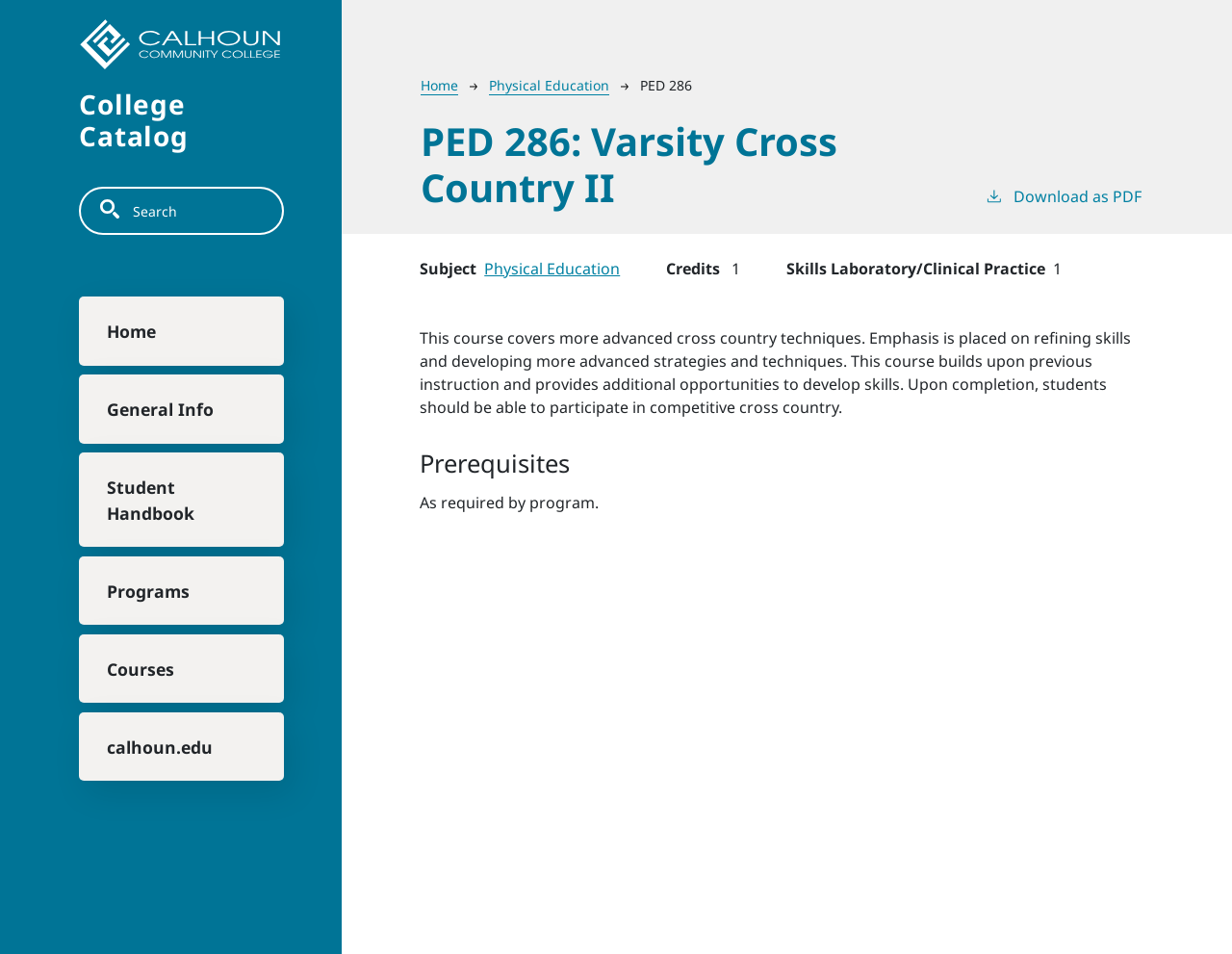Summarize the webpage in an elaborate manner.

The webpage is about a course description for PED 286: Varsity Cross Country II at Calhoun Community College. At the top left, there is a link to the college's catalog, accompanied by an image of the catalog. Next to it is a static text "College Catalog". Below these elements, there is a full-text search bar with a search button.

On the top right, there is a main navigation menu with links to various sections of the website, including Home, General Info, Student Handbook, Programs, Courses, and calhoun.edu.

The main content of the webpage is an article that takes up most of the page. It has a breadcrumb navigation at the top, showing the path from Home to Physical Education to PED 286. Below the breadcrumb, there is a heading that displays the course title, PED 286: Varsity Cross Country II.

The course description is divided into several sections. The first section displays the subject, credits, and course type (Skills Laboratory/Clinical Practice) in a row. Below this section, there is a detailed course description that explains the course's objectives and outcomes. 

Further down, there is a section for prerequisites, which states that the prerequisites are as required by the program. At the bottom right of the page, there is a link to download the course description as a PDF, accompanied by an image.